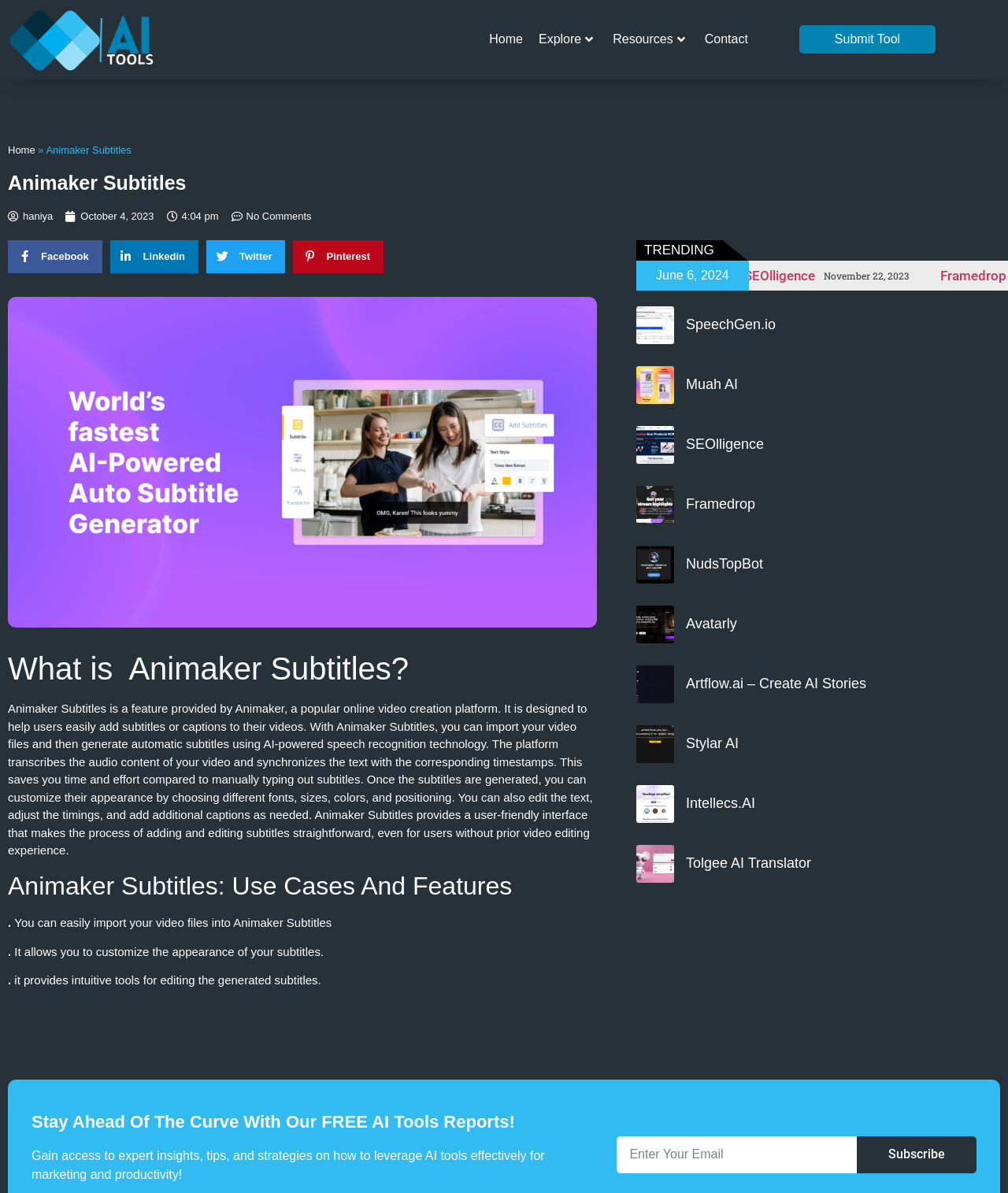What is the purpose of Animaker Subtitles?
Provide a well-explained and detailed answer to the question.

Based on the webpage content, Animaker Subtitles is a feature provided by Animaker, a popular online video creation platform, designed to help users easily add subtitles or captions to their videos.